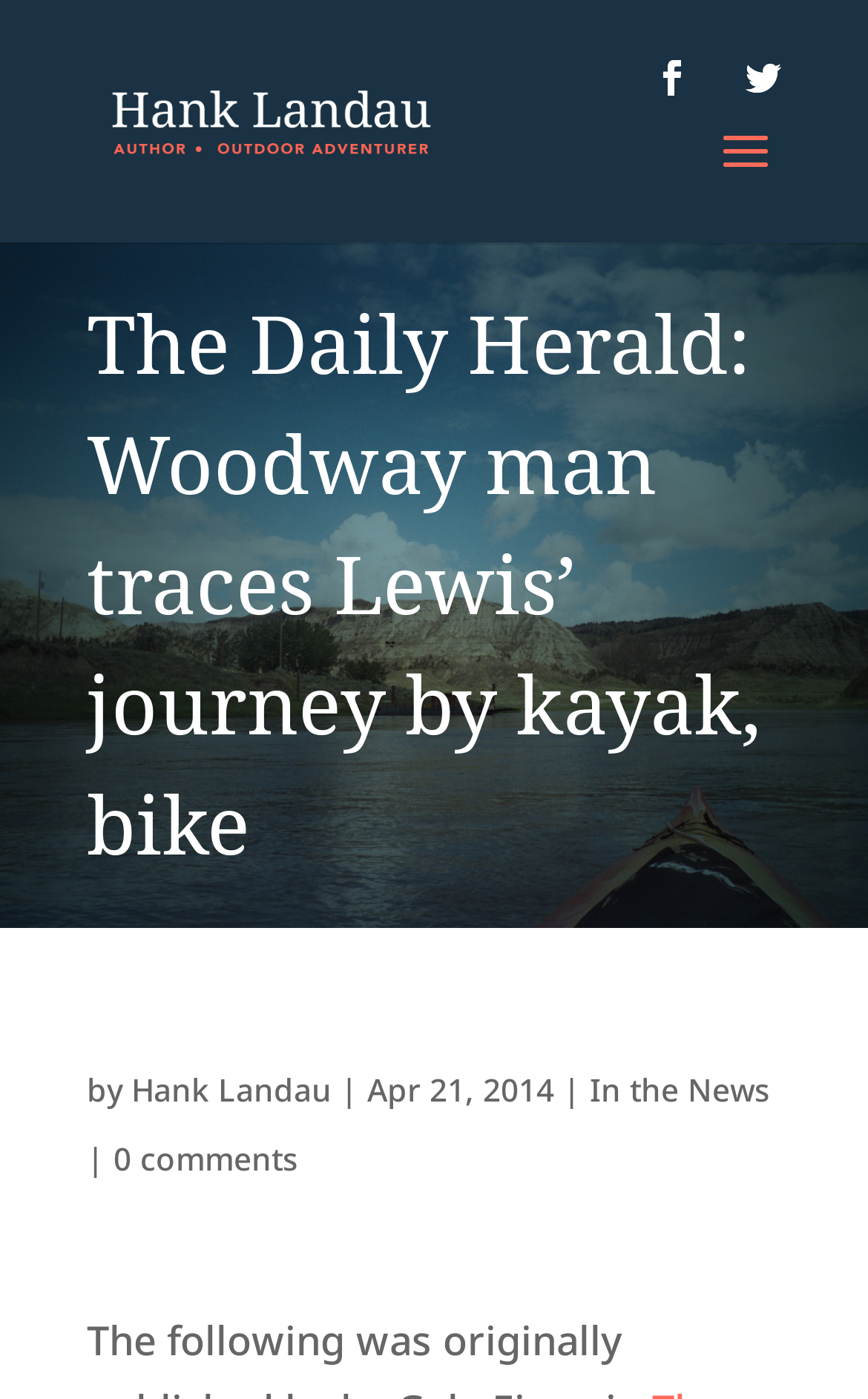What is the category of the article? Observe the screenshot and provide a one-word or short phrase answer.

In the News